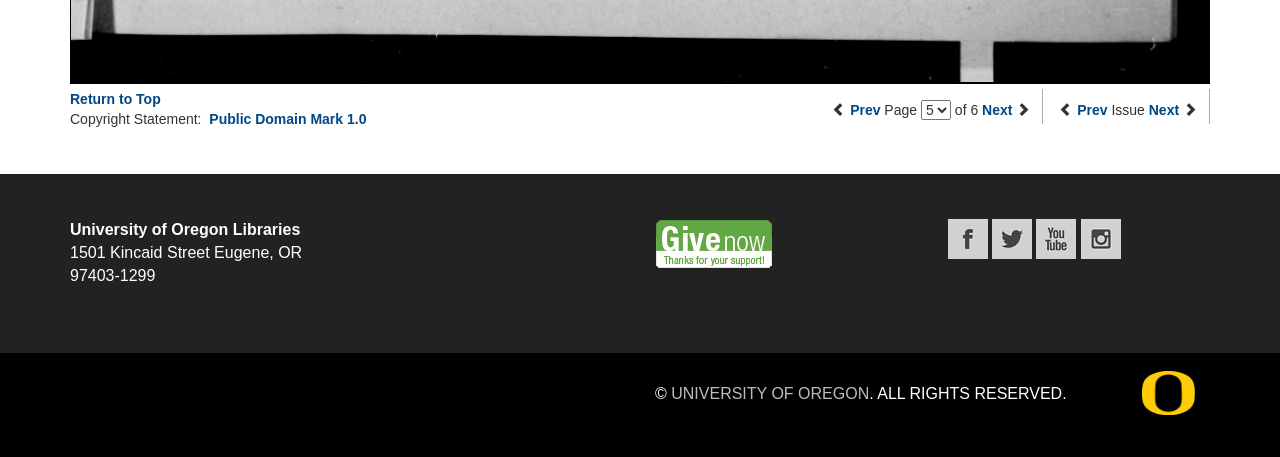Please give a one-word or short phrase response to the following question: 
How many social media links are present?

4